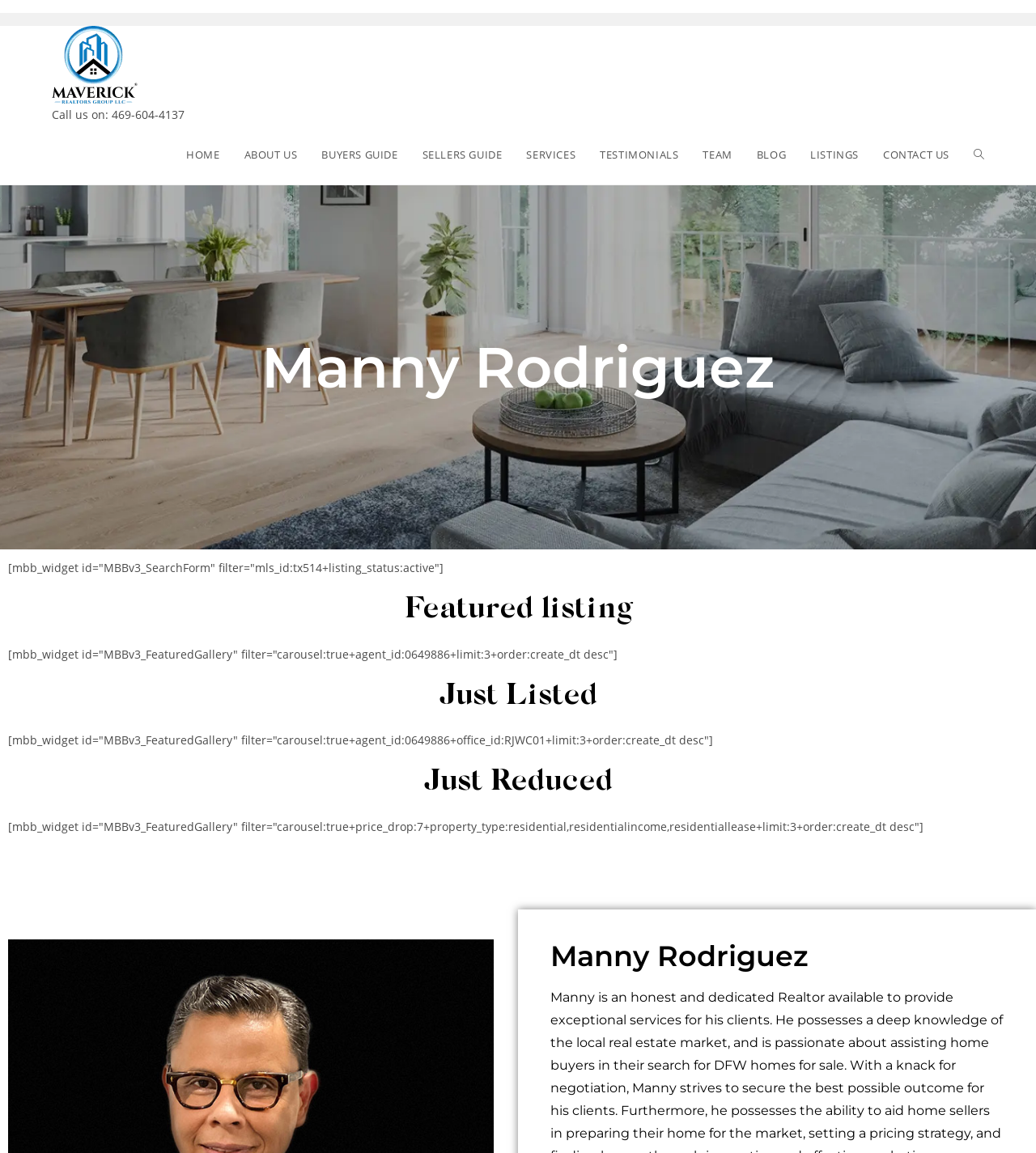Predict the bounding box coordinates of the area that should be clicked to accomplish the following instruction: "Search for listings". The bounding box coordinates should consist of four float numbers between 0 and 1, i.e., [left, top, right, bottom].

[0.928, 0.108, 0.962, 0.16]